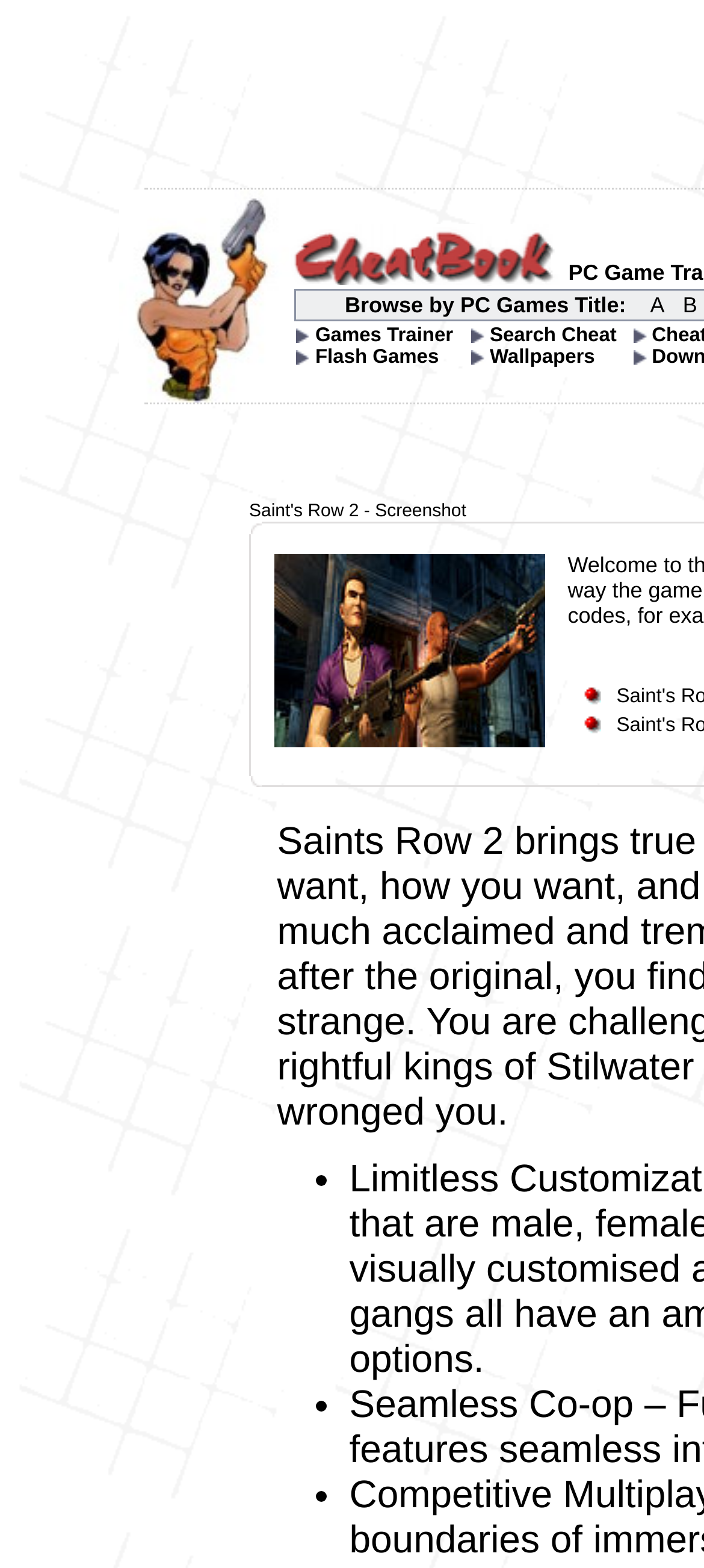Predict the bounding box coordinates for the UI element described as: "B". The coordinates should be four float numbers between 0 and 1, presented as [left, top, right, bottom].

[0.97, 0.186, 0.99, 0.203]